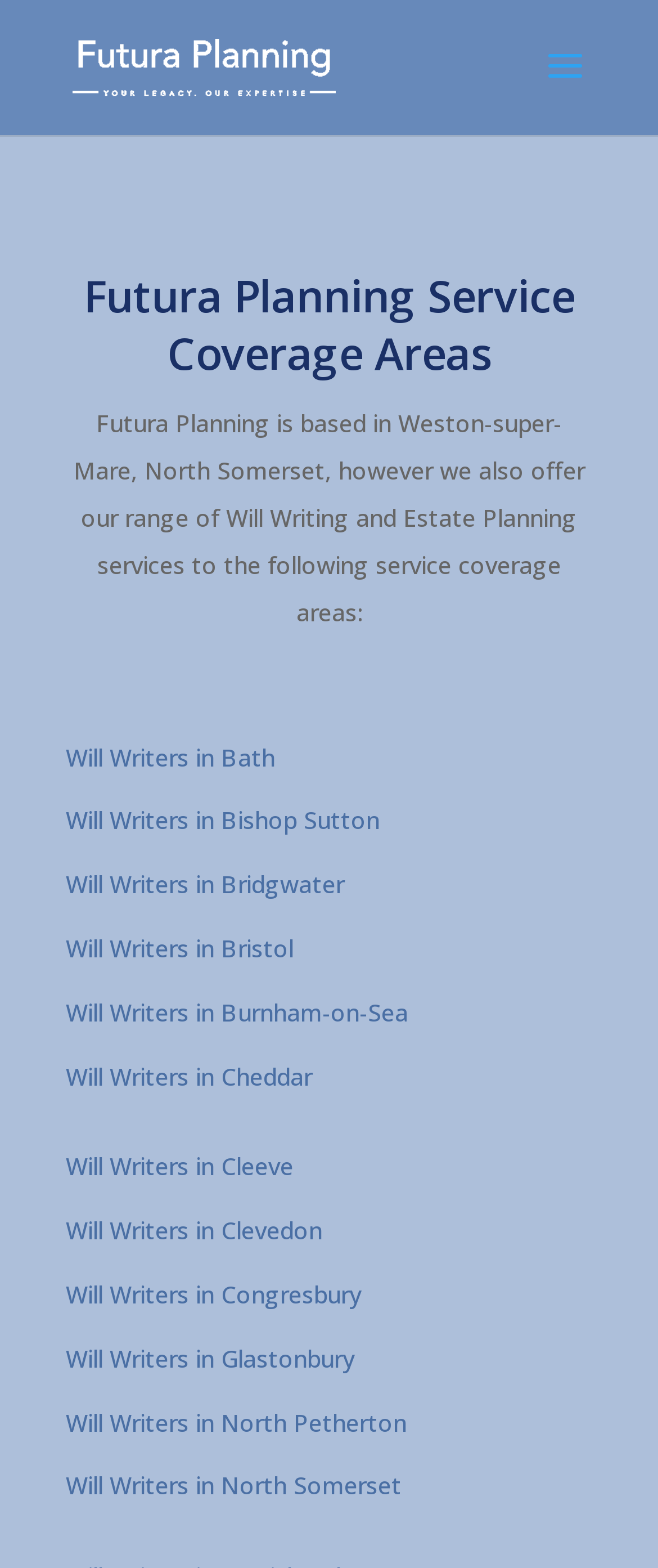What is the location of Futura Planning?
Please respond to the question with a detailed and well-explained answer.

I found this information by looking at the static text element that says 'Futura Planning is based in Weston-super-Mare, North Somerset...'.